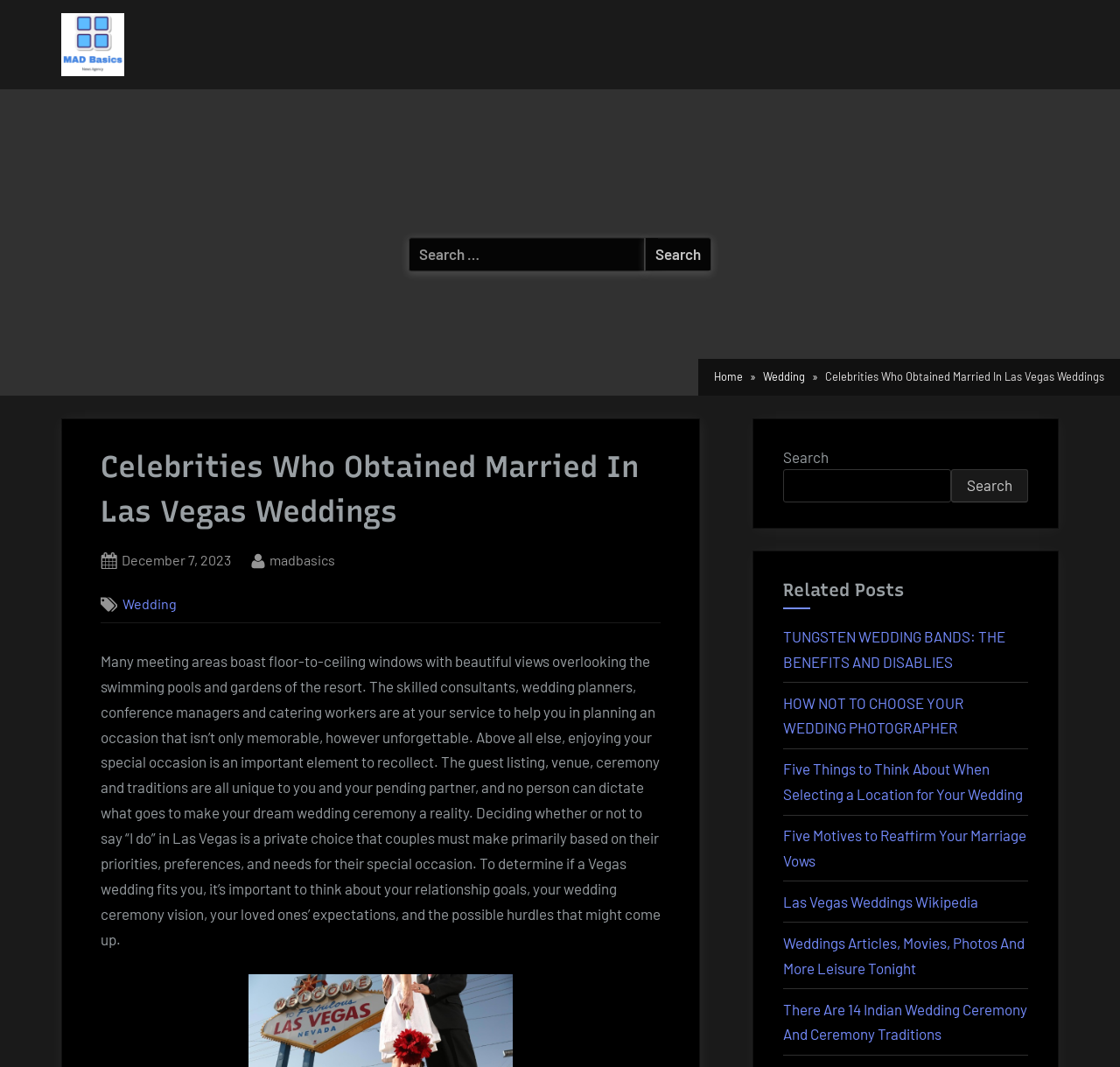Please determine the bounding box coordinates for the element that should be clicked to follow these instructions: "View TUNGSTEN WEDDING BANDS: THE BENEFITS AND DISABLIES".

[0.699, 0.588, 0.898, 0.628]